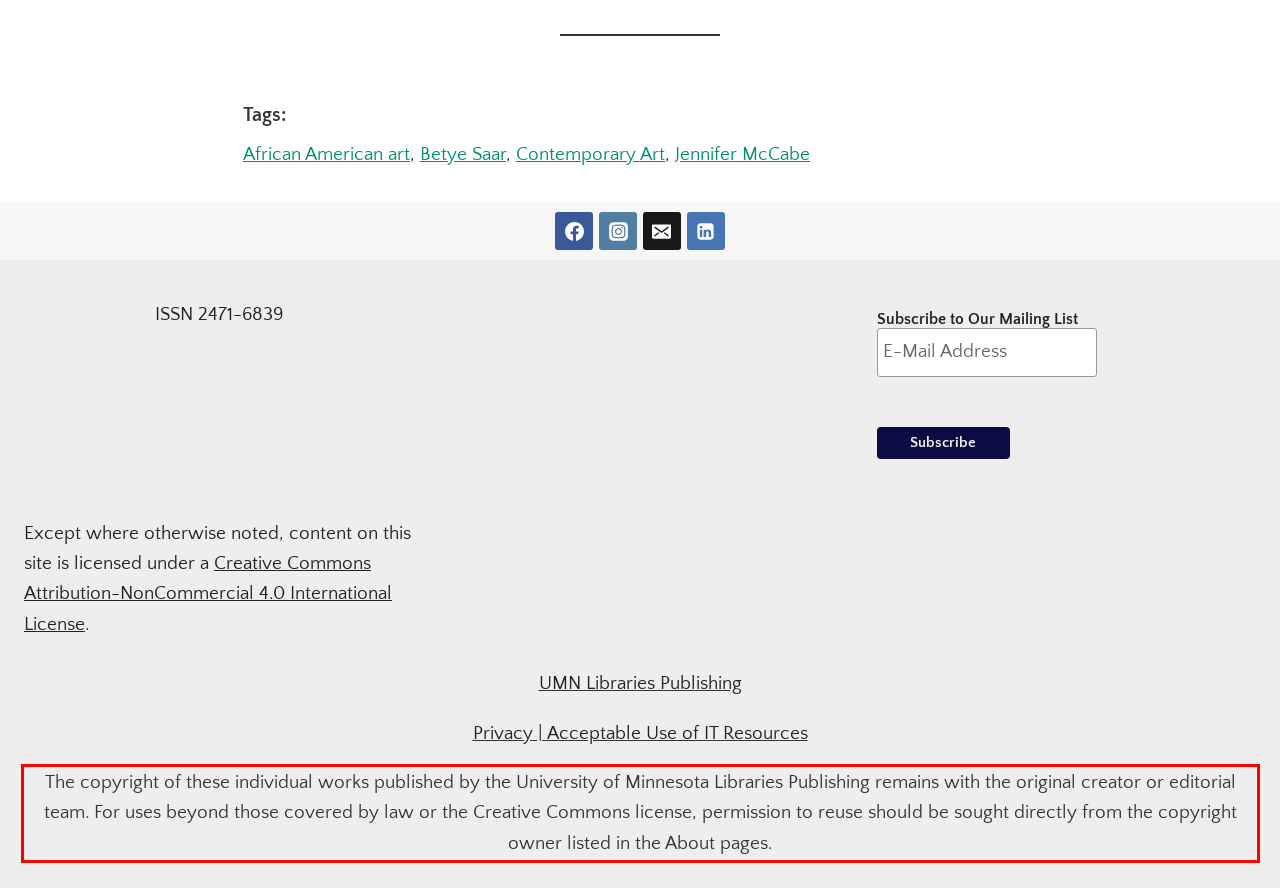Examine the webpage screenshot, find the red bounding box, and extract the text content within this marked area.

The copyright of these individual works published by the University of Minnesota Libraries Publishing remains with the original creator or editorial team. For uses beyond those covered by law or the Creative Commons license, permission to reuse should be sought directly from the copyright owner listed in the About pages.